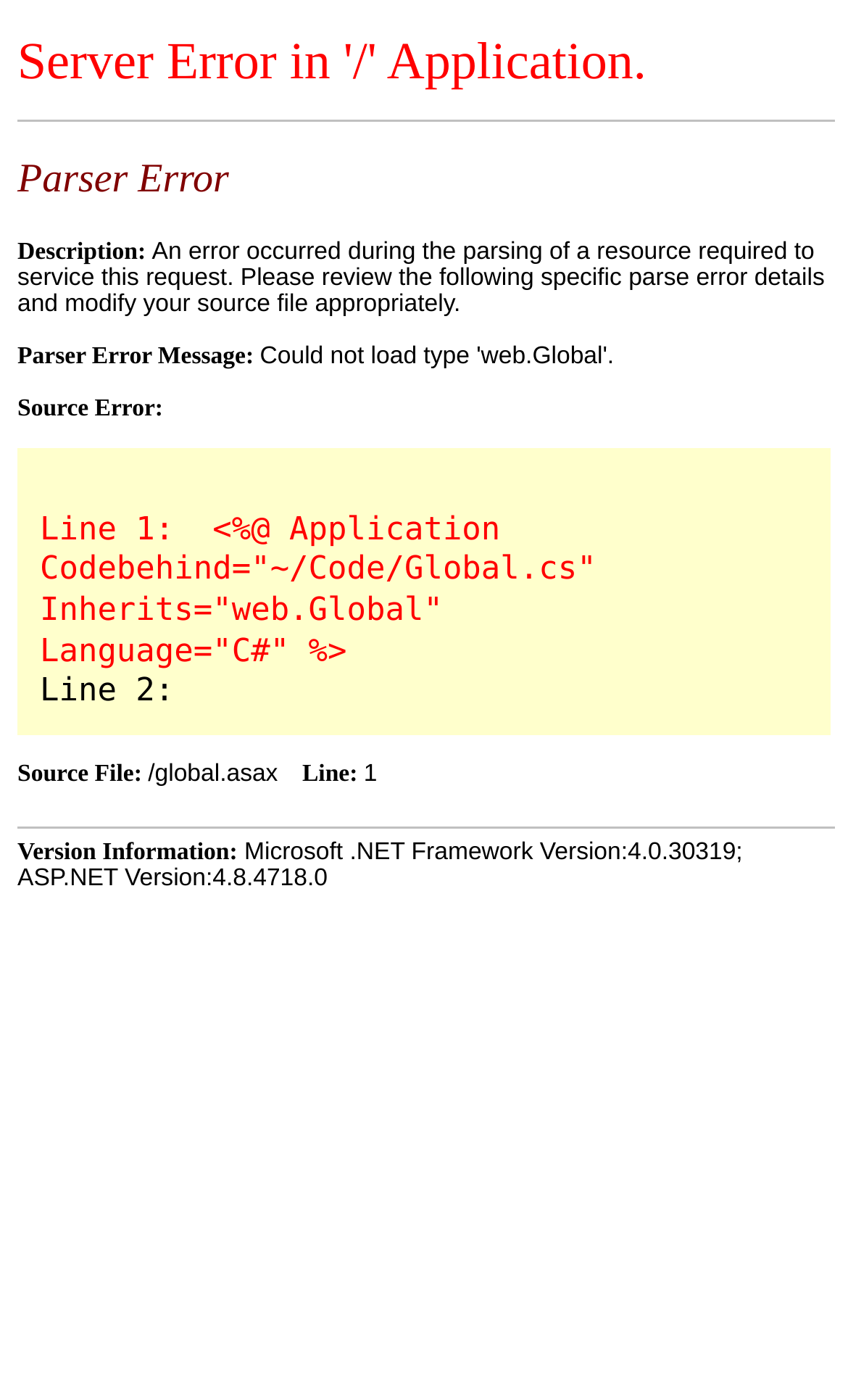Construct a comprehensive description capturing every detail on the webpage.

The webpage displays an error message with the title "Server Error in '/' Application." at the top left corner. Below the title, there is a horizontal separator line. 

The main error message "Parser Error" is located below the separator line, also at the top left corner. 

To the right of the "Parser Error" message, there is a description of the error, which states "An error occurred during the parsing of a resource required to service this request. Please review the following specific parse error details and modify your source file appropriately." 

Below the description, there are several sections of error details. The first section is labeled "Parser Error Message:", followed by another section labeled "Source Error:". 

The "Source Error:" section contains a table with a single row, which displays the error code and line numbers. The table is located at the center of the page. 

Below the table, there are several lines of text that provide more information about the error, including the source file "/global.asax" and the line number "1". 

At the bottom of the page, there is another horizontal separator line, followed by a section labeled "Version Information:". This section displays the version numbers of Microsoft .NET Framework and ASP.NET.